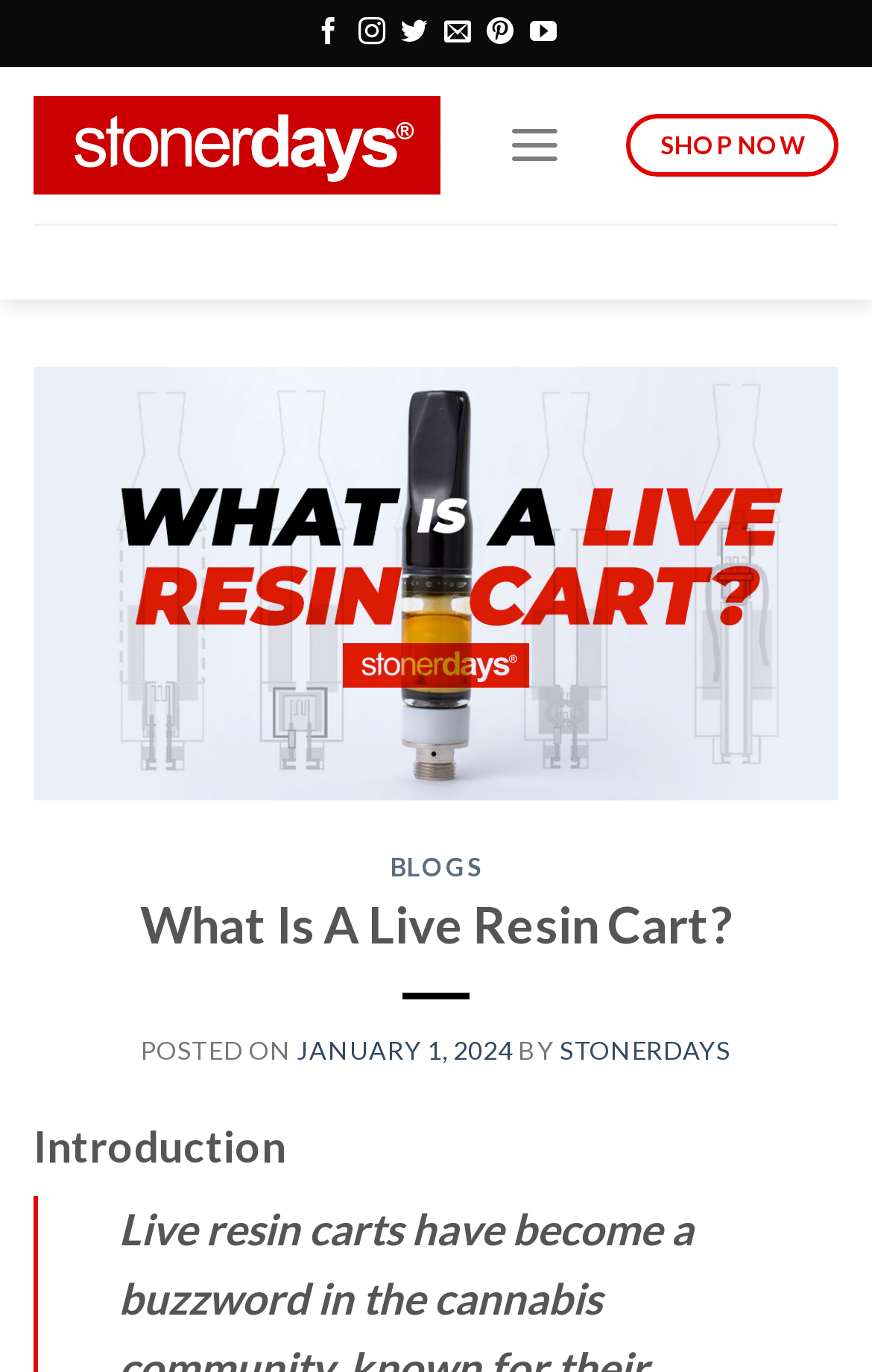Bounding box coordinates must be specified in the format (top-left x, top-left y, bottom-right x, bottom-right y). All values should be floating point numbers between 0 and 1. What are the bounding box coordinates of the UI element described as: January 1, 2024January 2, 2024

[0.34, 0.755, 0.587, 0.776]